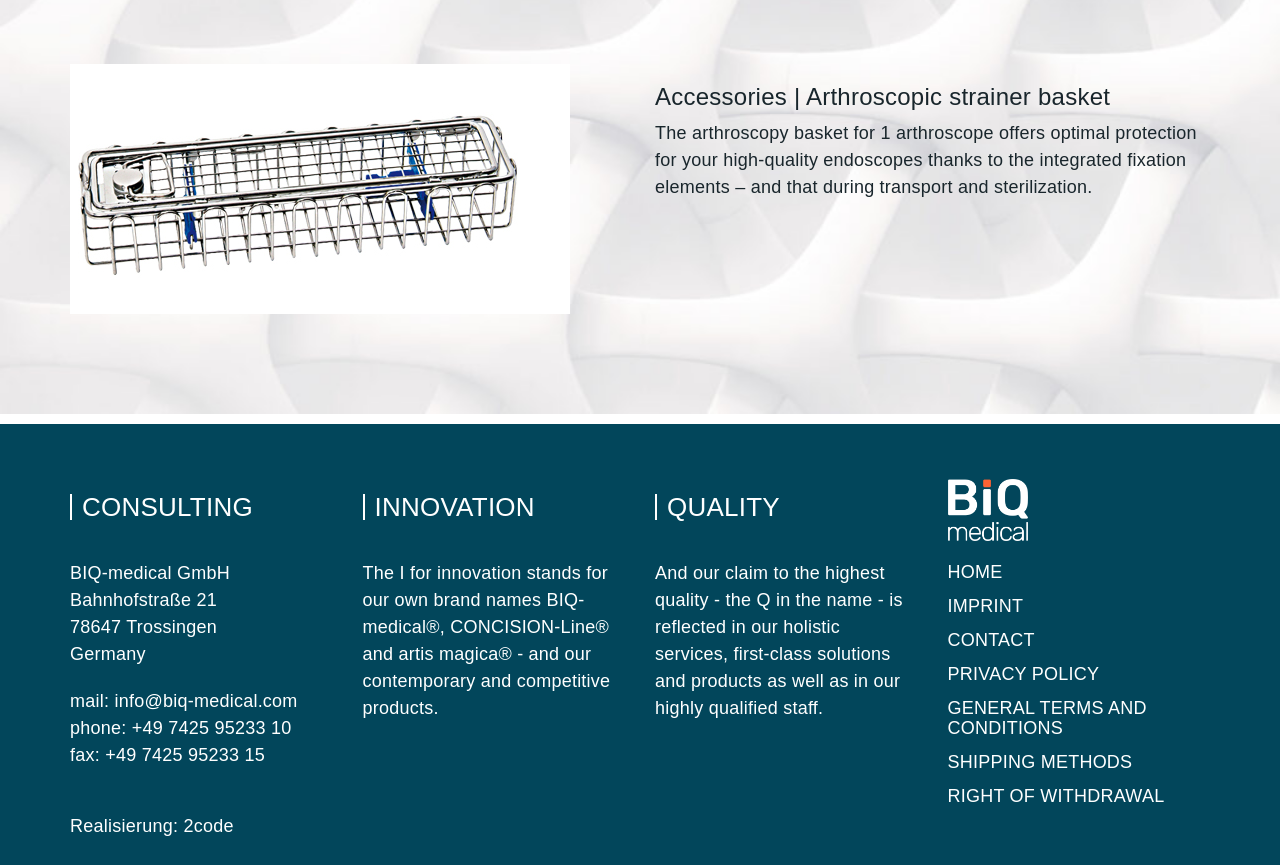Locate the bounding box coordinates of the element I should click to achieve the following instruction: "Click the 'HOME' link".

[0.74, 0.642, 0.945, 0.681]